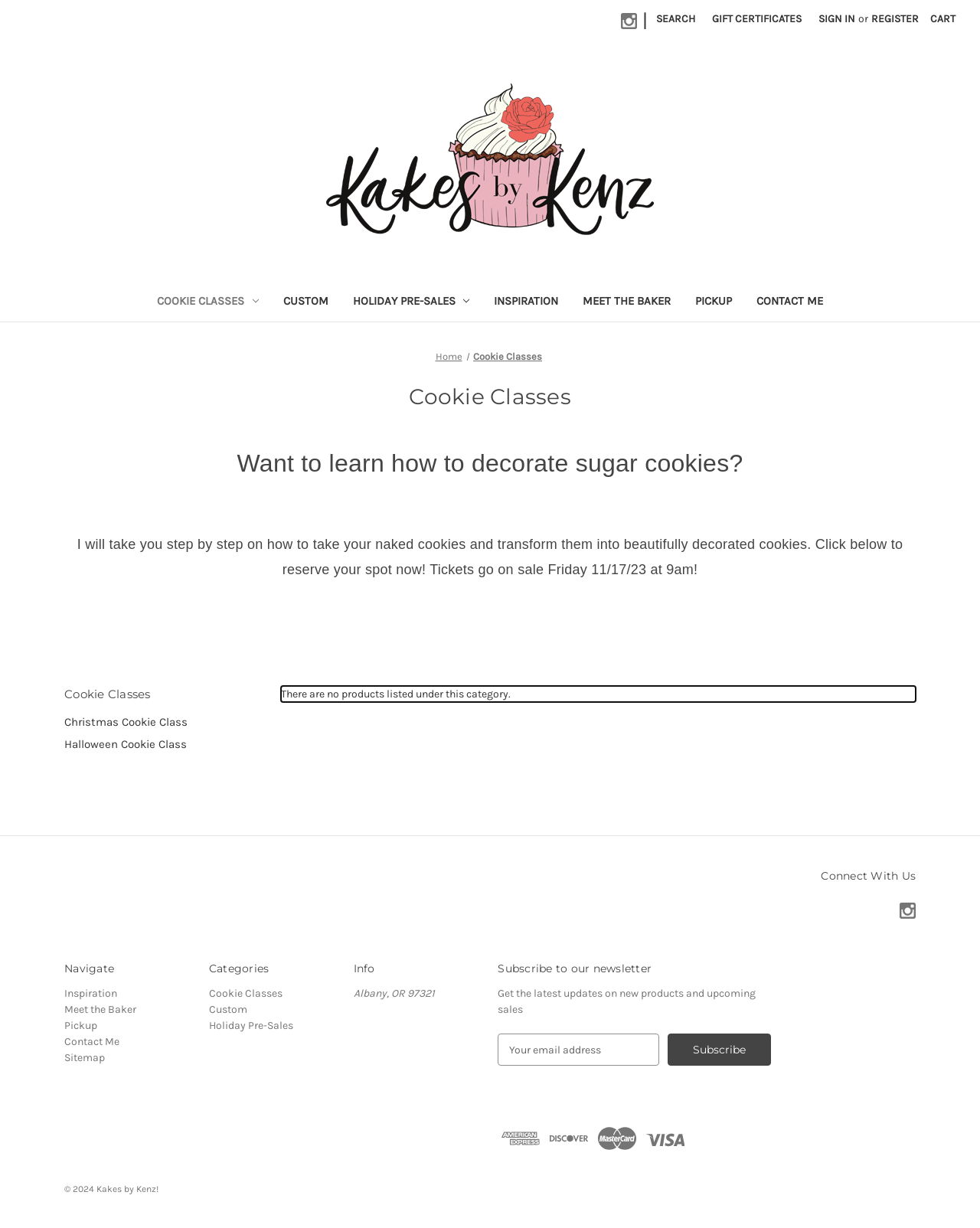Please identify the bounding box coordinates of the element's region that I should click in order to complete the following instruction: "Learn about cookie classes". The bounding box coordinates consist of four float numbers between 0 and 1, i.e., [left, top, right, bottom].

[0.147, 0.231, 0.276, 0.262]